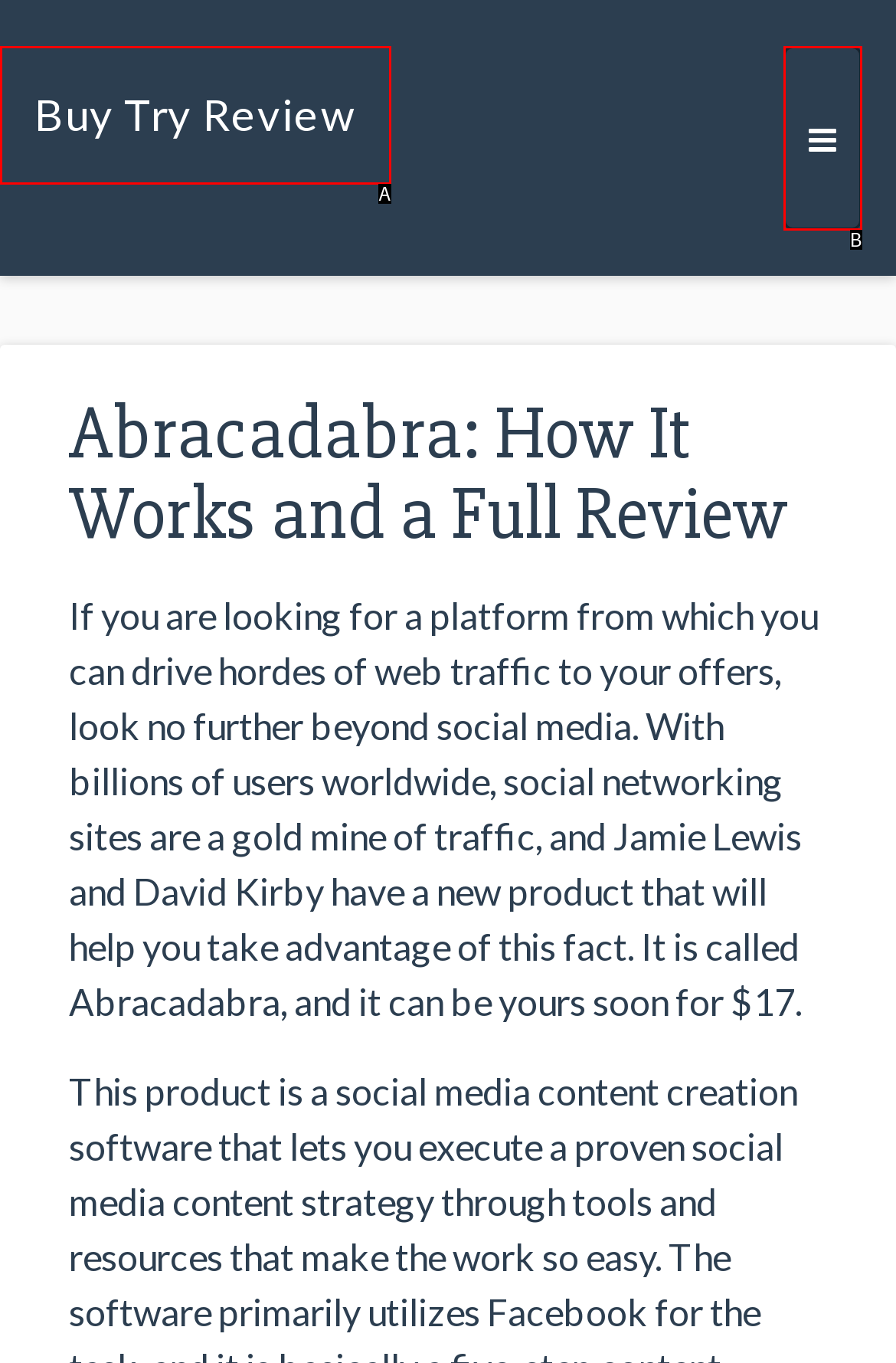Select the HTML element that corresponds to the description: Buy Try Review. Reply with the letter of the correct option.

A